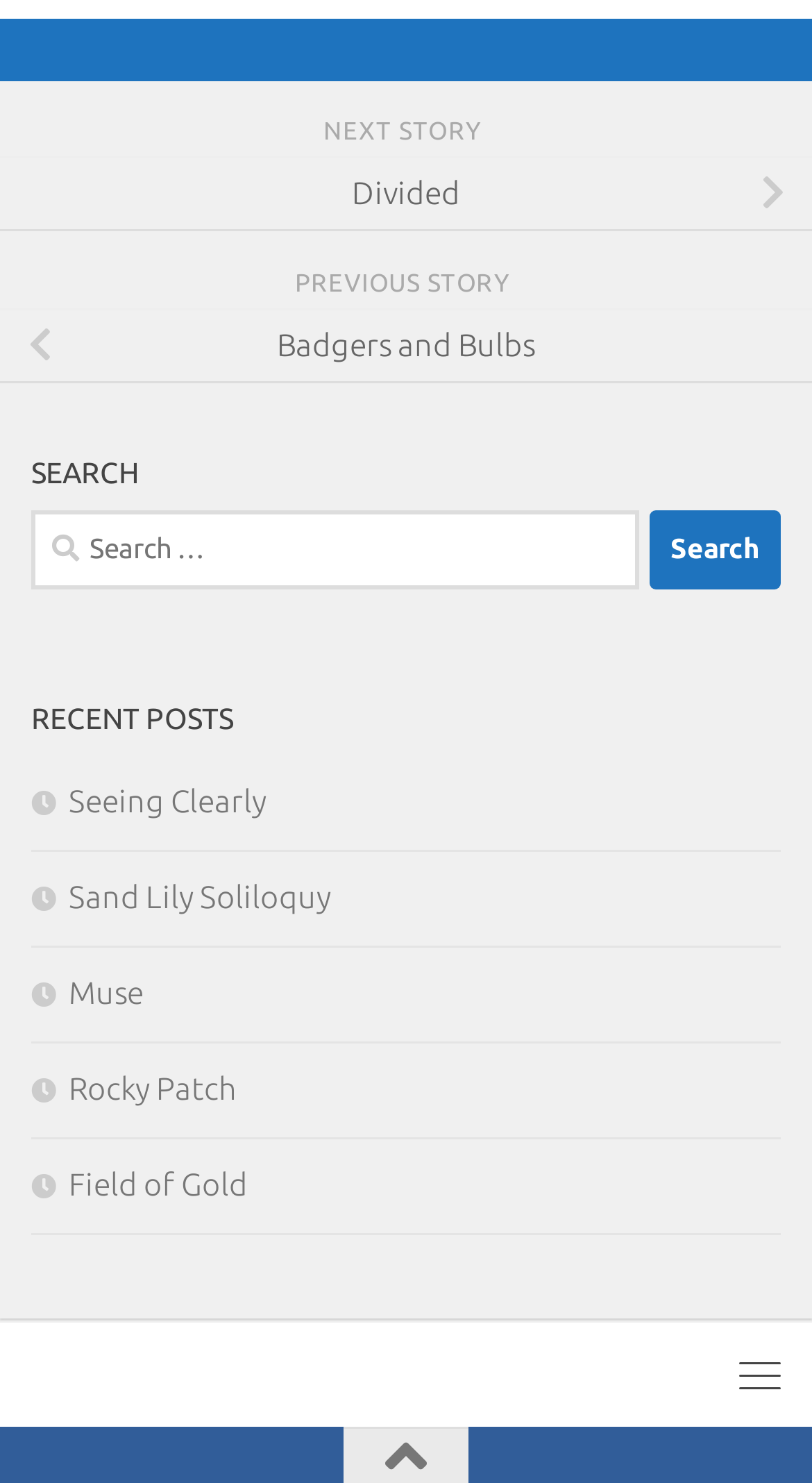Is the menu expanded? Based on the image, give a response in one word or a short phrase.

No